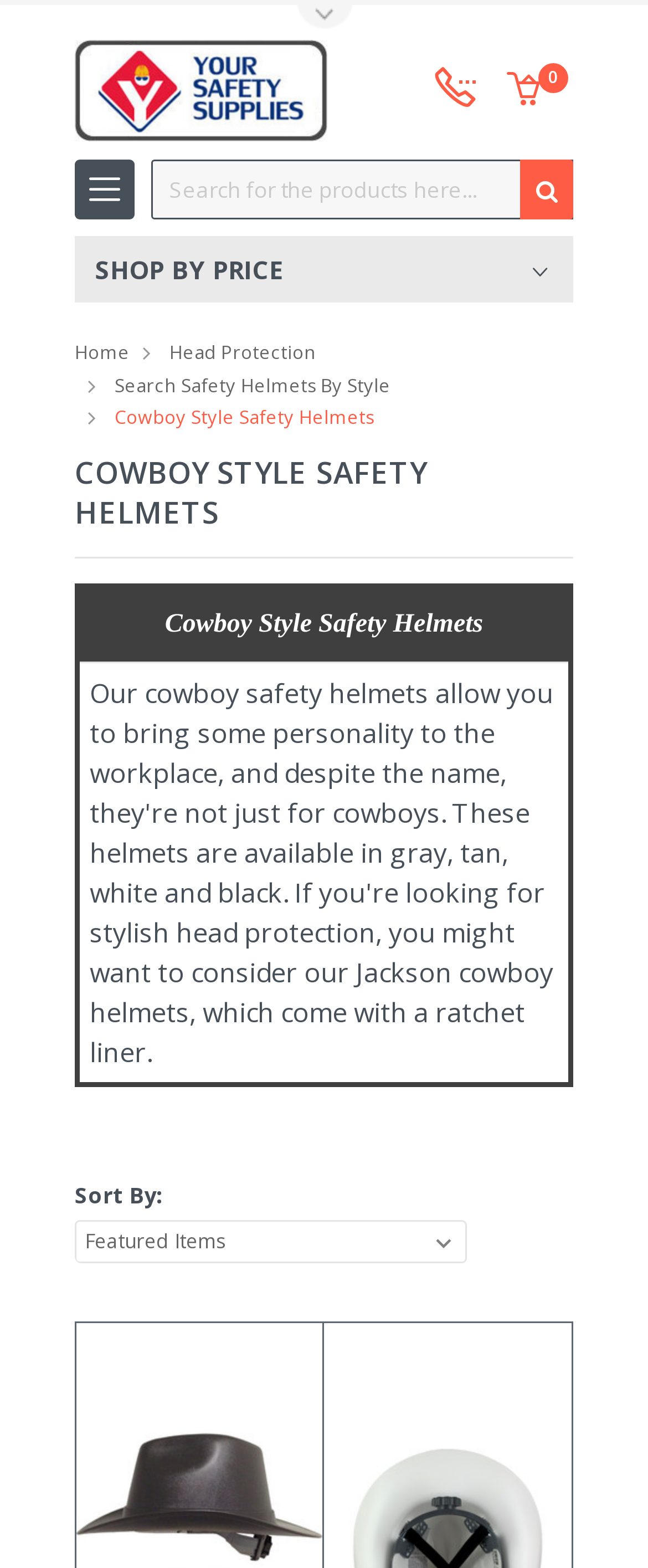What is the purpose of the 'Sort By:' dropdown?
Look at the screenshot and respond with a single word or phrase.

To sort products